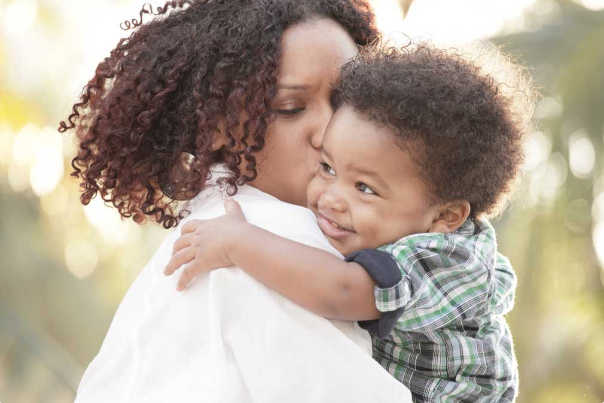What is the background of the scene?
Answer briefly with a single word or phrase based on the image.

Softly blurred natural